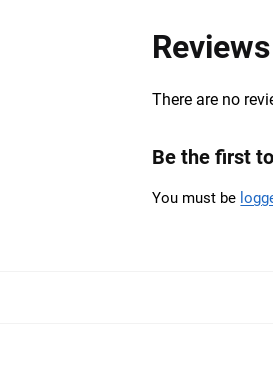Use a single word or phrase to answer the question:
What action is encouraged by the message?

Log in to share opinions